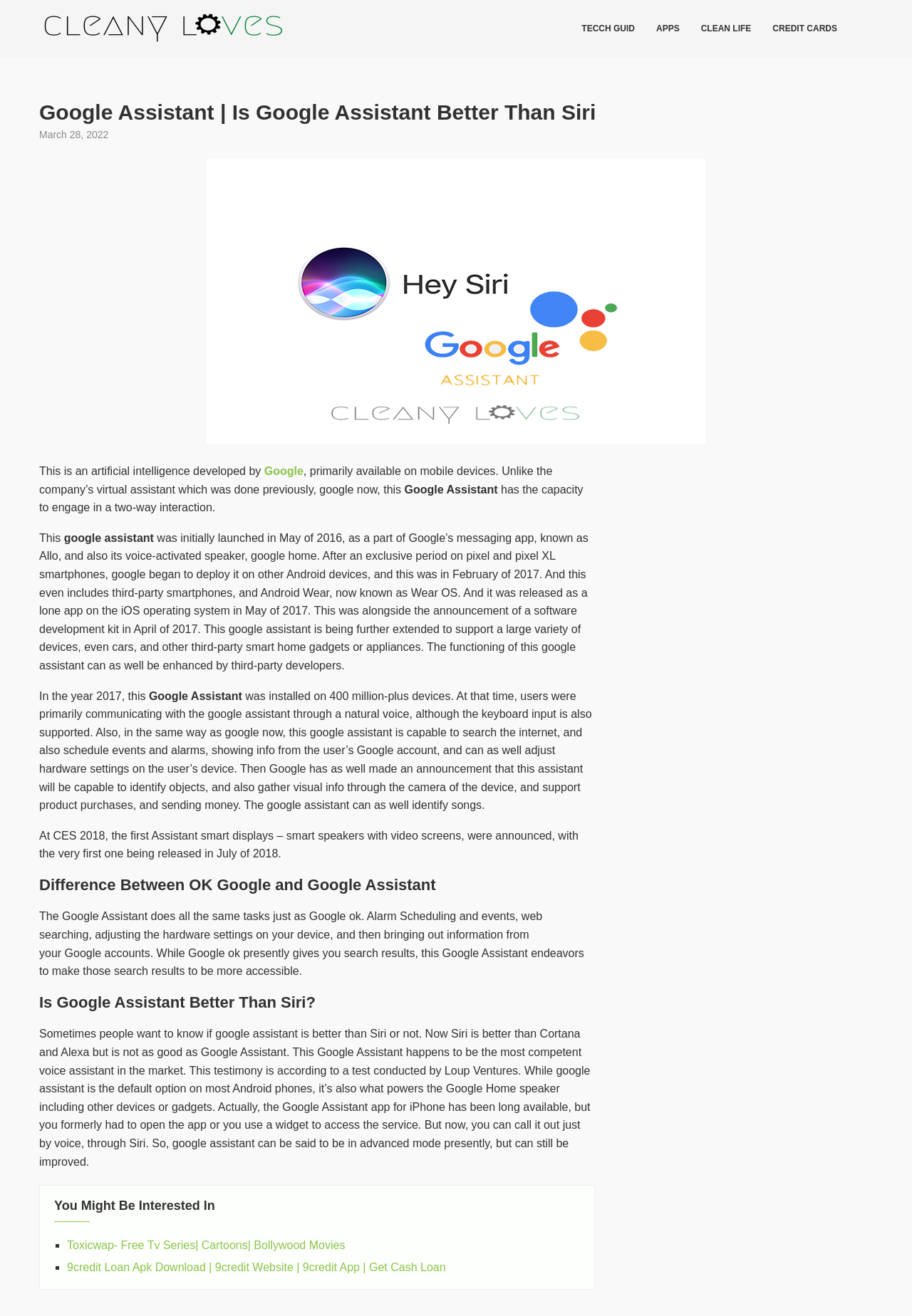Determine the bounding box coordinates of the region that needs to be clicked to achieve the task: "Click on the link to learn more about Google Assistant".

[0.227, 0.121, 0.773, 0.13]